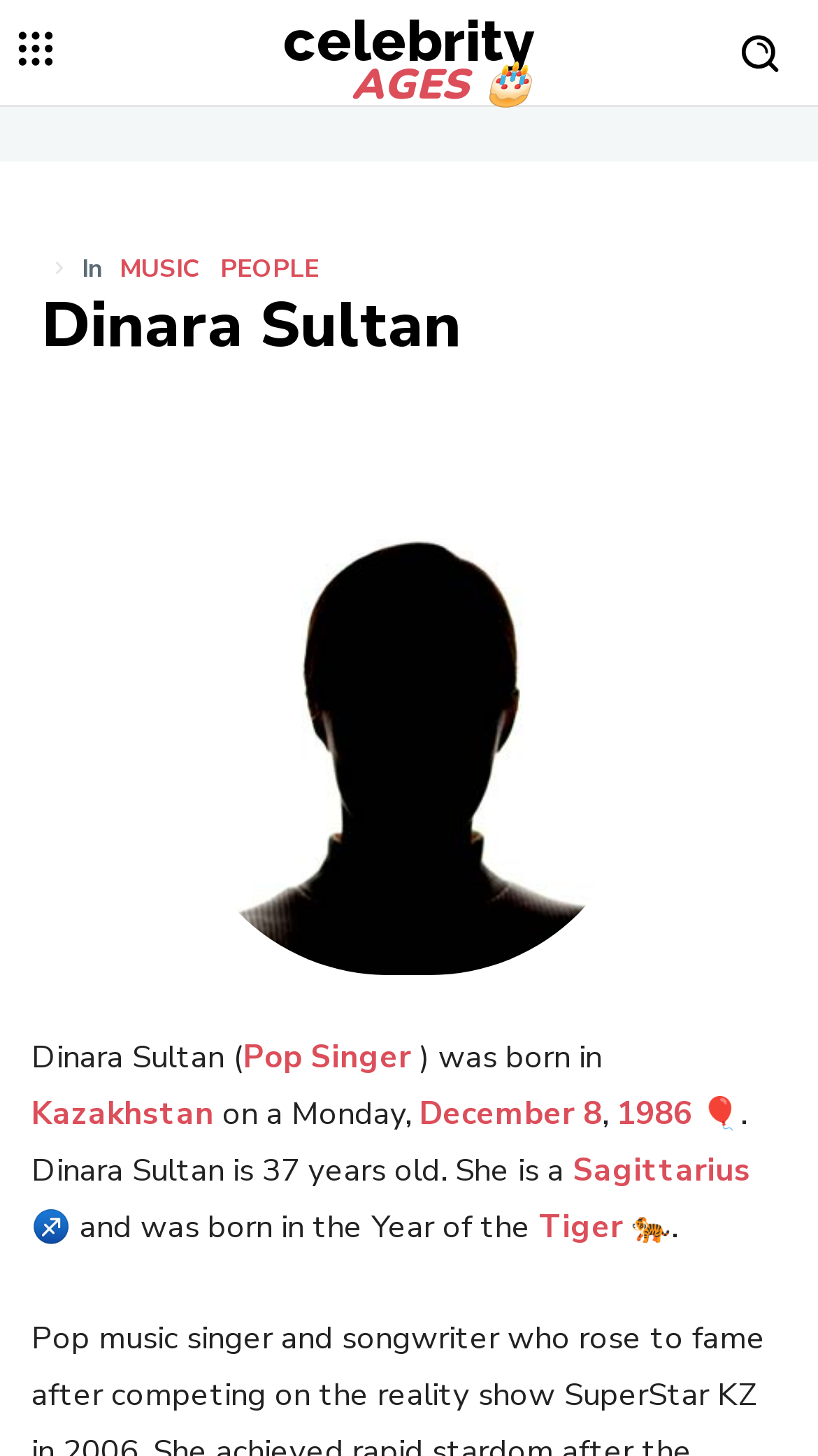Give a detailed account of the webpage, highlighting key information.

The webpage is about Dinara Sultan, a popular Pop Singer from Kazakhstan. At the top left of the page, there is a small image, and next to it, a link to "Celebrity Ages" is located. On the top right, another image is positioned. 

Below these images, there are three links: "MUSIC", "PEOPLE", and "In", which are aligned horizontally. Underneath these links, a heading "Dinara Sultan" is centered. 

A large image of Dinara Sultan is placed below the heading, taking up most of the page's width. Within this image, there is a block of text that describes Dinara Sultan's life. The text starts with "Dinara Sultan (" and mentions that she is a Pop Singer, born in Kazakhstan on a Monday, December 8, 1986. It also states her age, 37, and her zodiac sign, Sagittarius, as well as the Year of the Tiger.